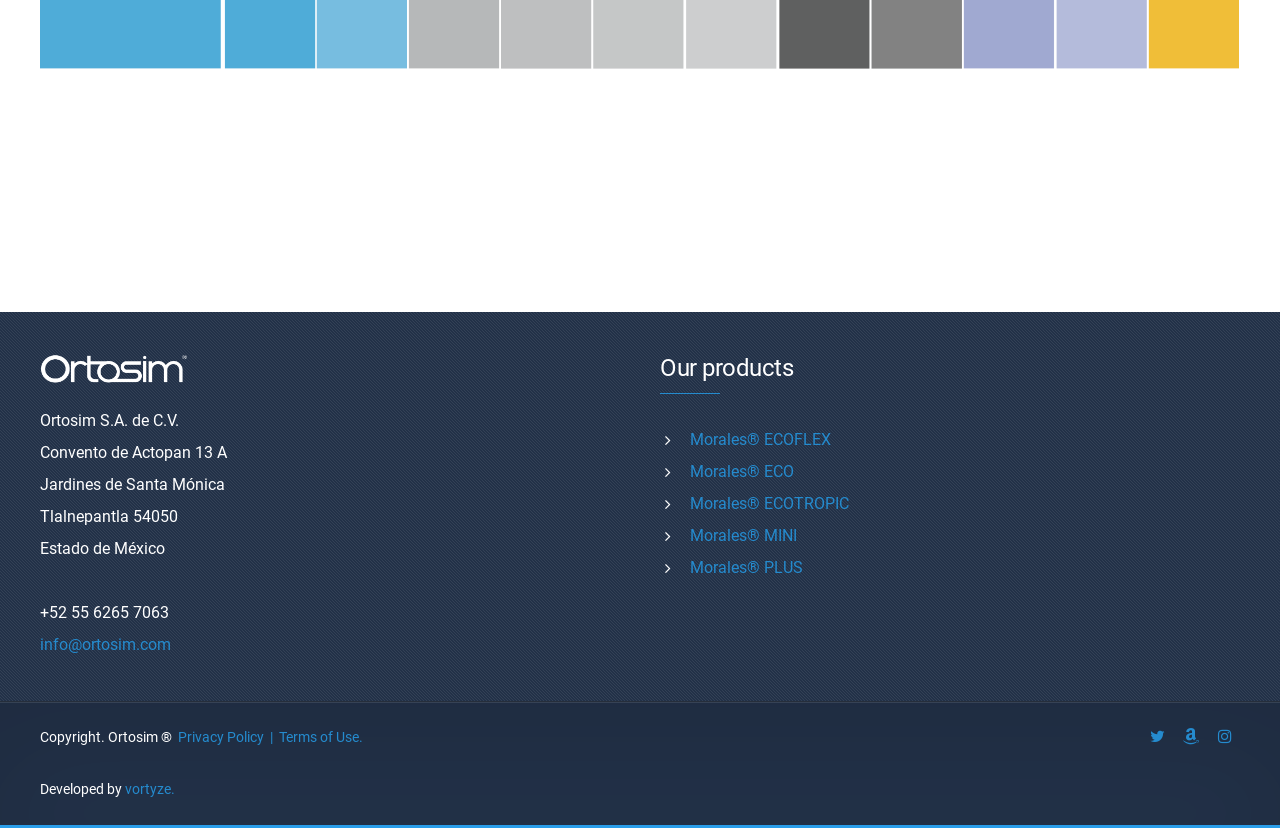What are the products offered by the company?
Look at the image and respond to the question as thoroughly as possible.

The products offered by the company are listed under the 'Our products' heading, which contains five links to different products: Morales ECOFLEX, Morales ECO, Morales ECOTROPIC, Morales MINI, and Morales PLUS.